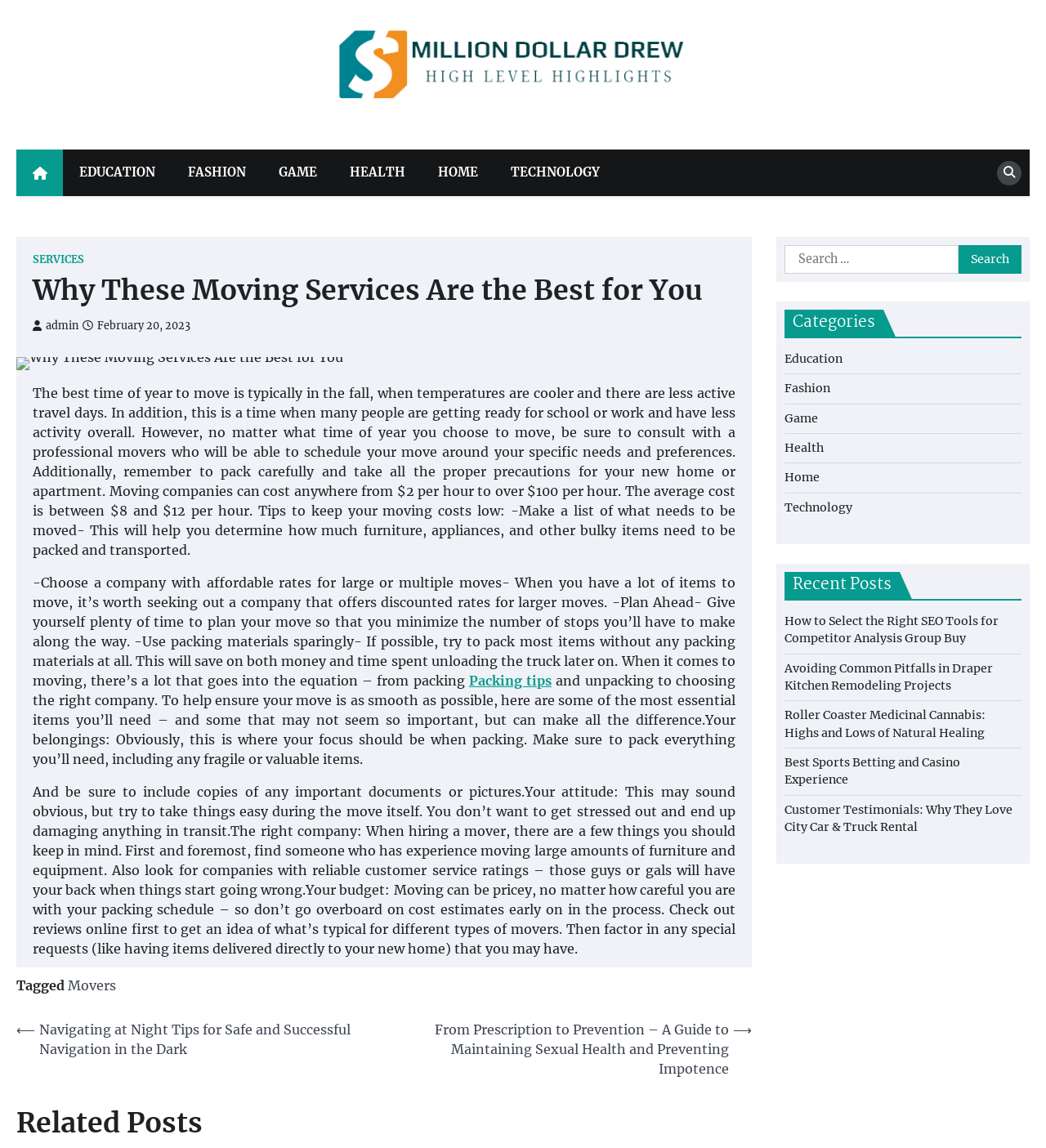Find the bounding box coordinates of the clickable area required to complete the following action: "Search for something".

[0.75, 0.213, 0.977, 0.239]